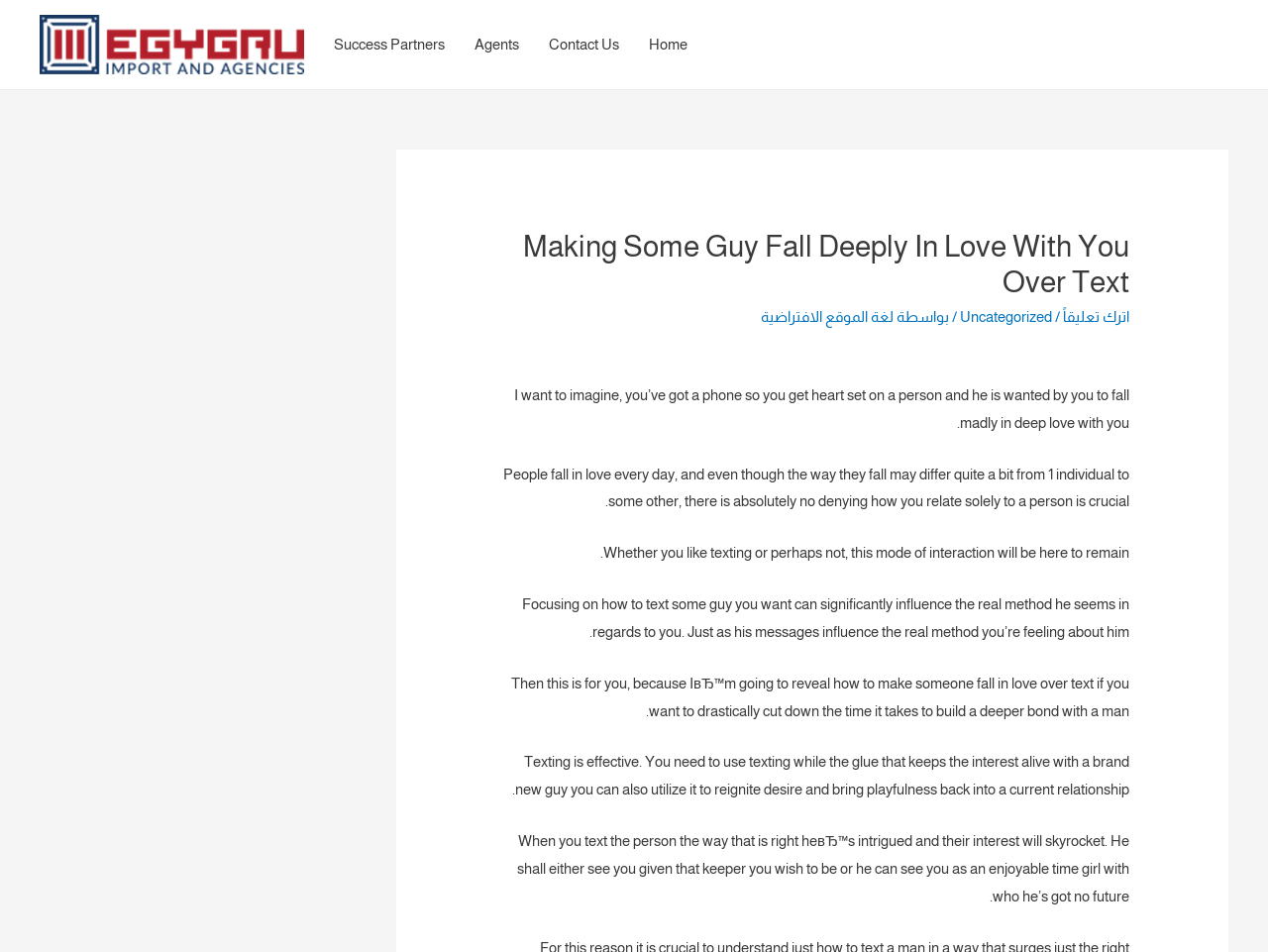Identify the bounding box coordinates for the UI element described by the following text: "لغة الموقع الافتراضية". Provide the coordinates as four float numbers between 0 and 1, in the format [left, top, right, bottom].

[0.6, 0.324, 0.705, 0.341]